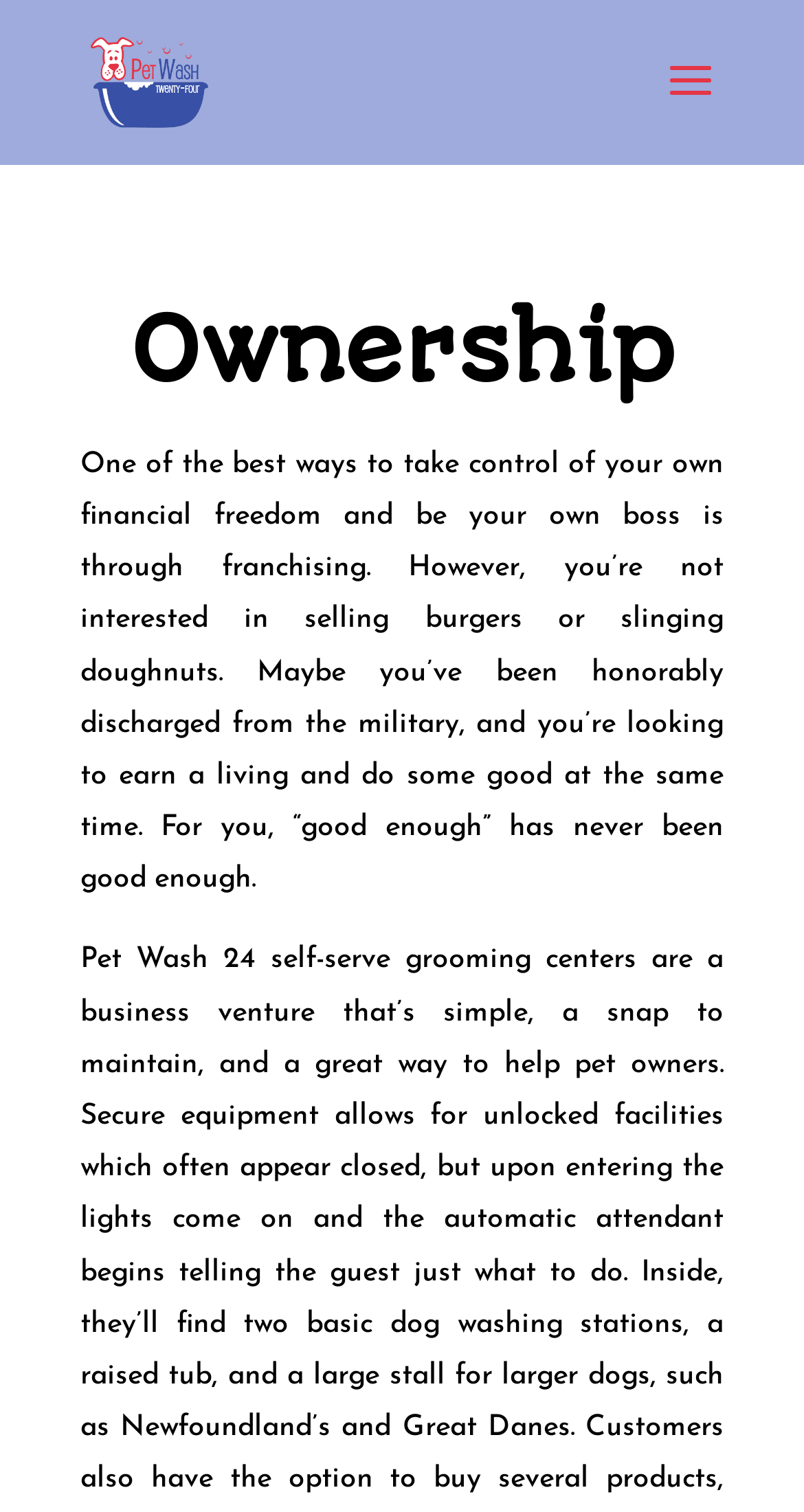Please find the bounding box for the following UI element description. Provide the coordinates in (top-left x, top-left y, bottom-right x, bottom-right y) format, with values between 0 and 1: alt="Pet Wash 24"

[0.113, 0.041, 0.258, 0.066]